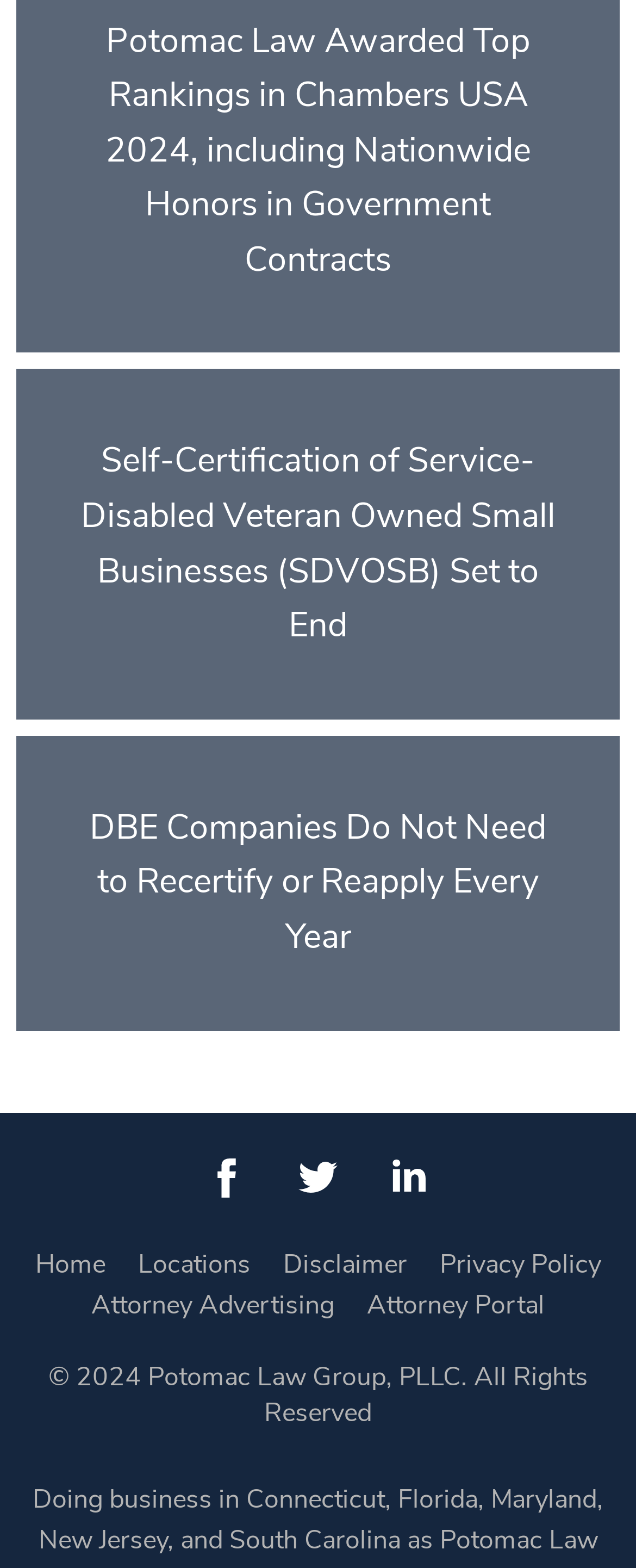Please indicate the bounding box coordinates for the clickable area to complete the following task: "visit Facebook page". The coordinates should be specified as four float numbers between 0 and 1, i.e., [left, top, right, bottom].

[0.305, 0.73, 0.408, 0.772]